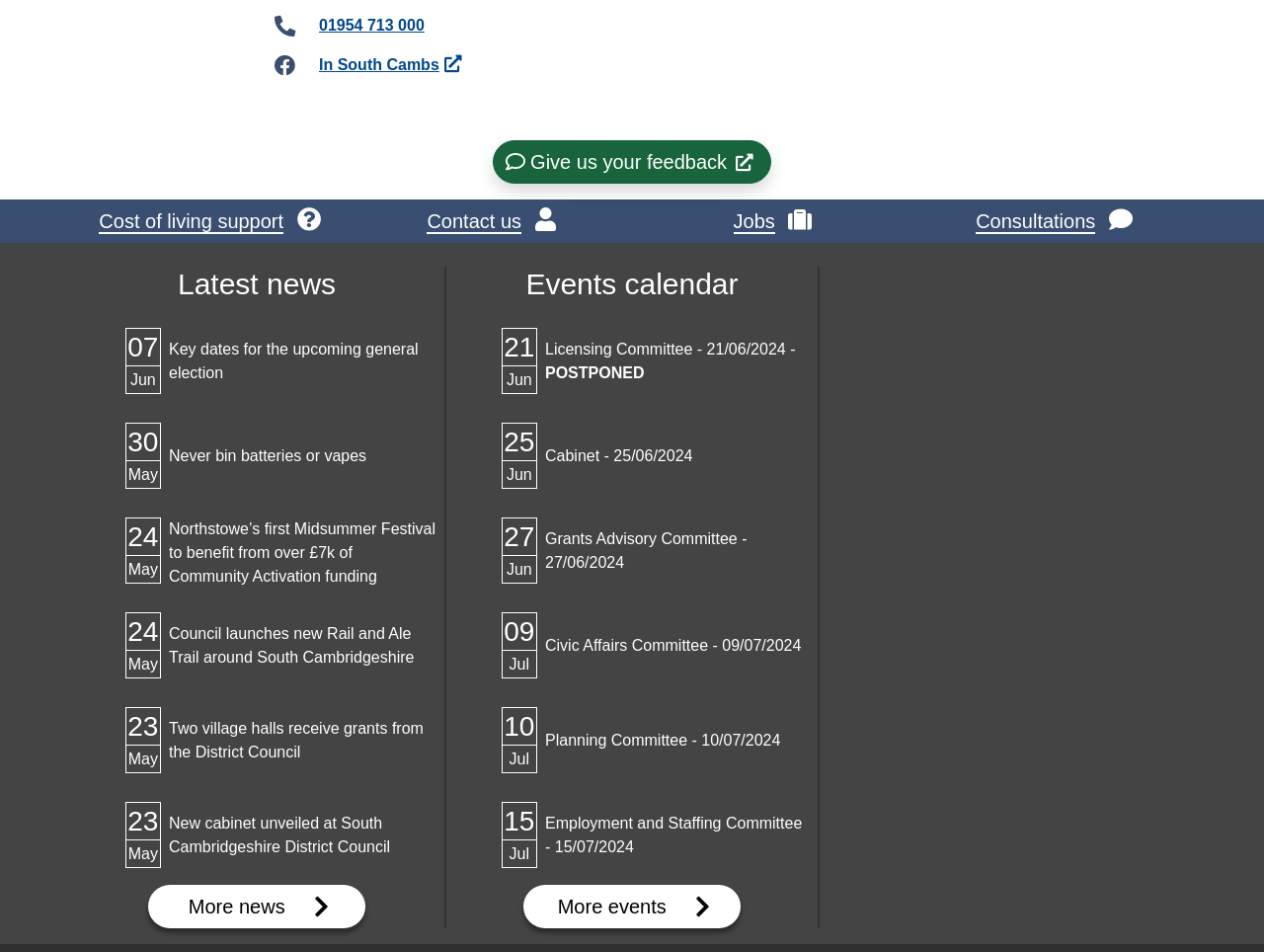Provide a short answer using a single word or phrase for the following question: 
What type of support is available on this webpage?

Cost of living support